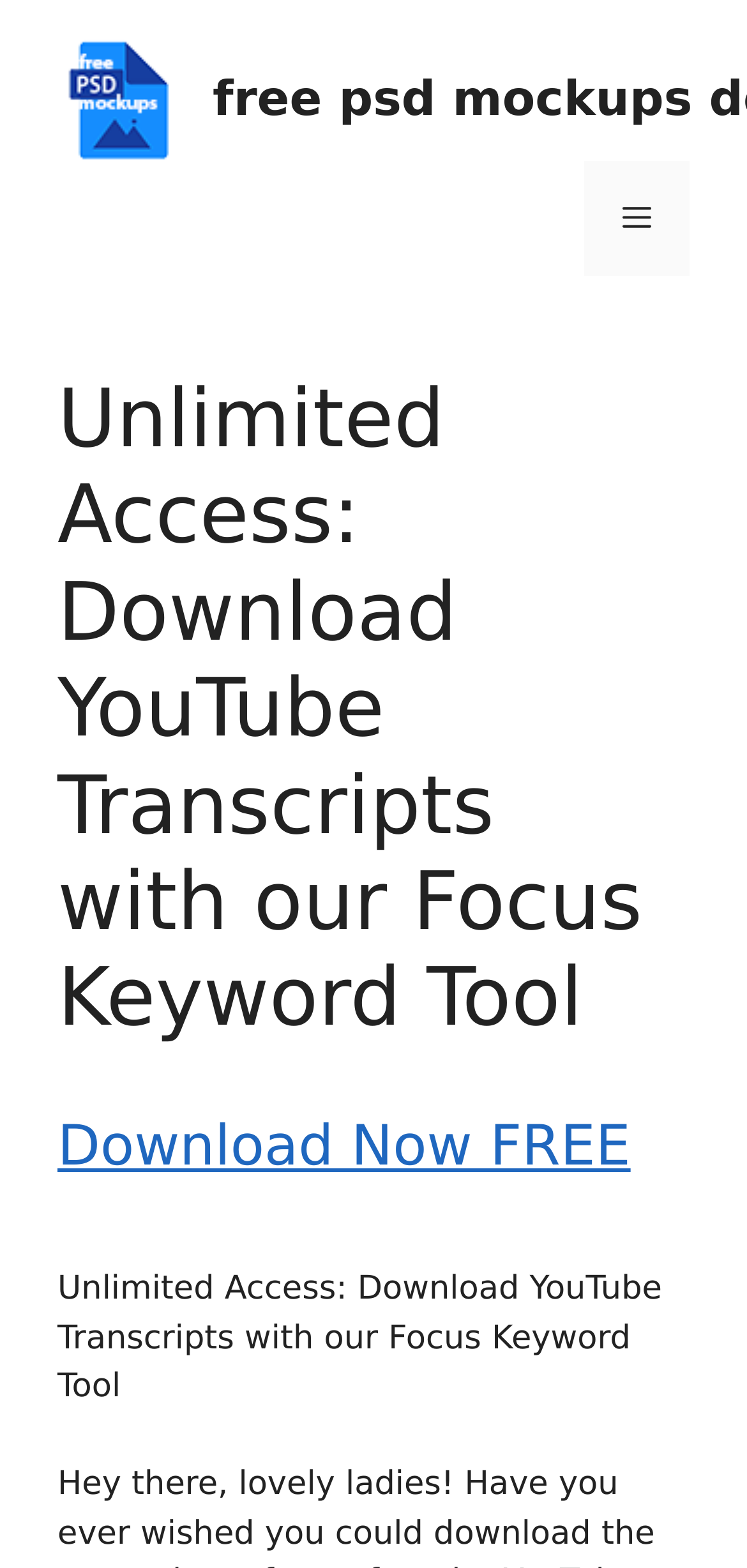Please extract the title of the webpage.

Unlimited Access: Download YouTube Transcripts with our Focus Keyword Tool